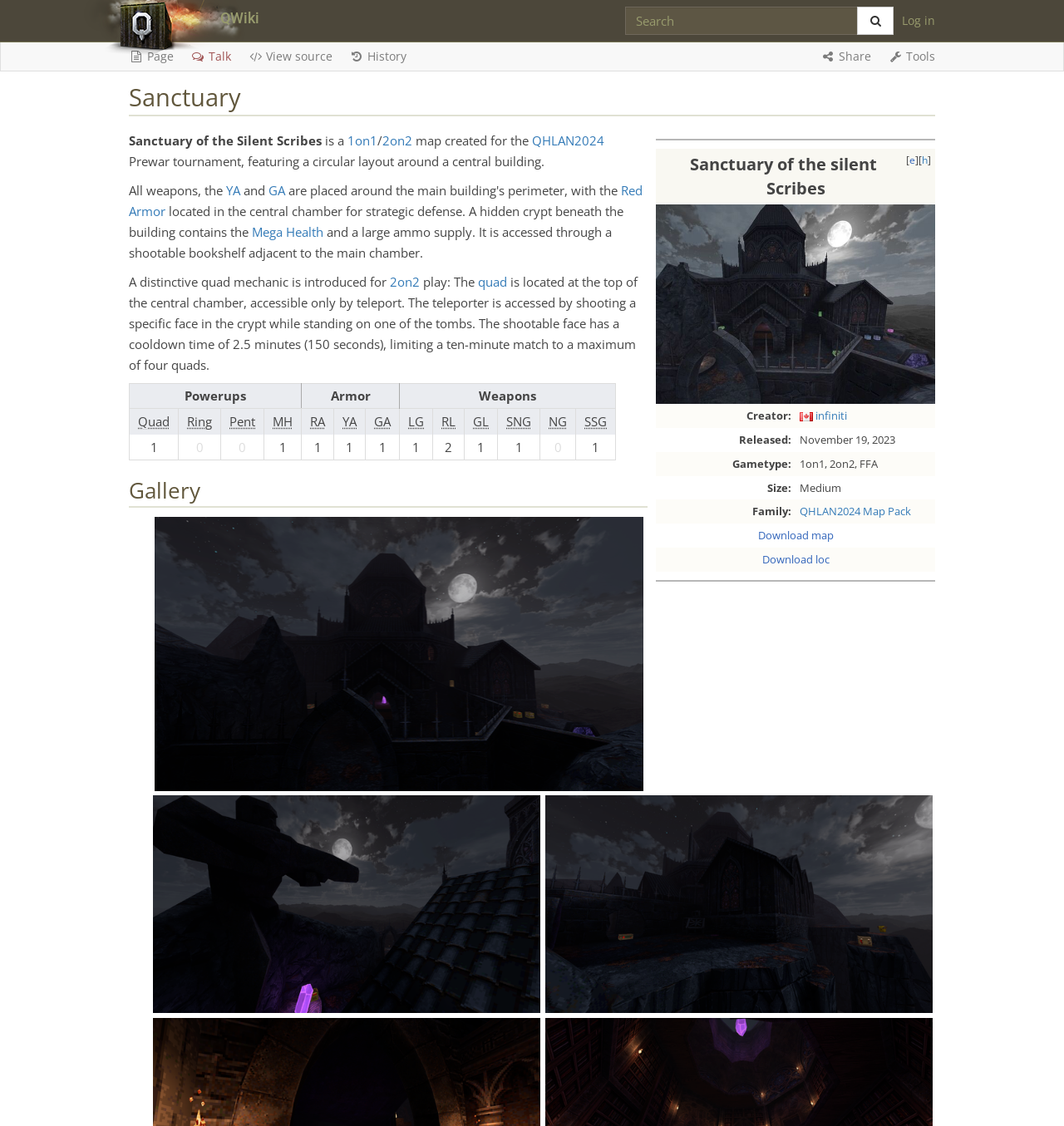By analyzing the image, answer the following question with a detailed response: What is the cooldown time of the shootable face?

The cooldown time of the shootable face is mentioned in the text 'The shootable face has a cooldown time of 2.5 minutes (150 seconds)'.